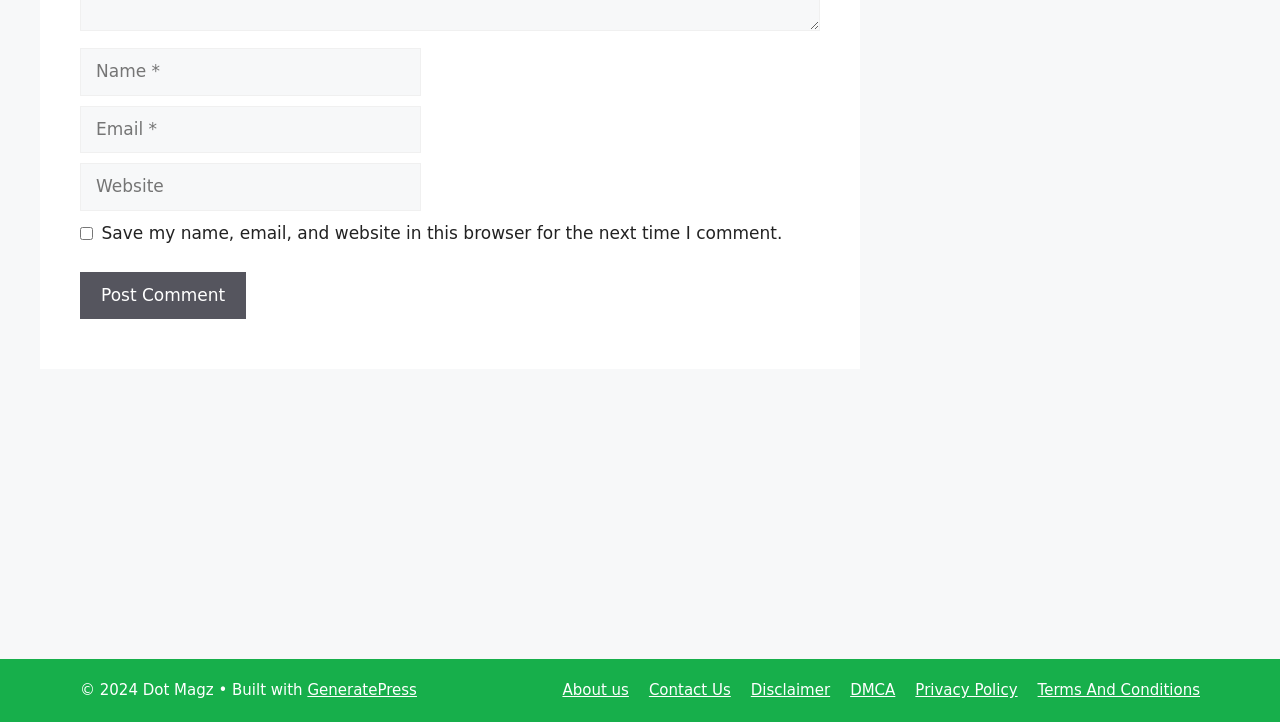Pinpoint the bounding box coordinates of the element you need to click to execute the following instruction: "Subscribe to the RSS Feed". The bounding box should be represented by four float numbers between 0 and 1, in the format [left, top, right, bottom].

None